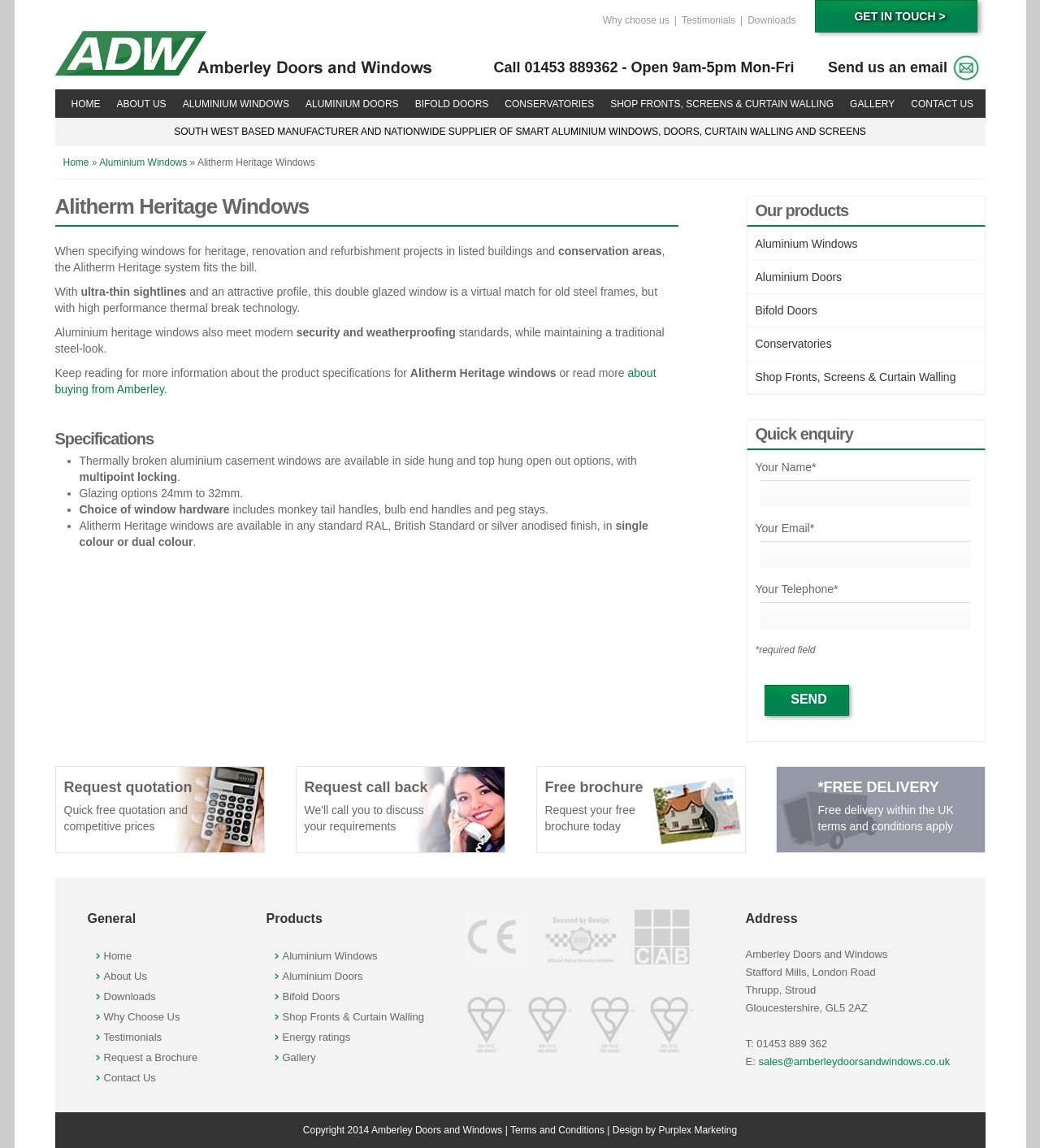Please provide a comprehensive response to the question based on the details in the image: How can visitors contact the company?

By examining the webpage content, specifically the section 'Quick enquiry' with input fields for name, email, and telephone, it is evident that visitors can contact the company through a quick enquiry form.